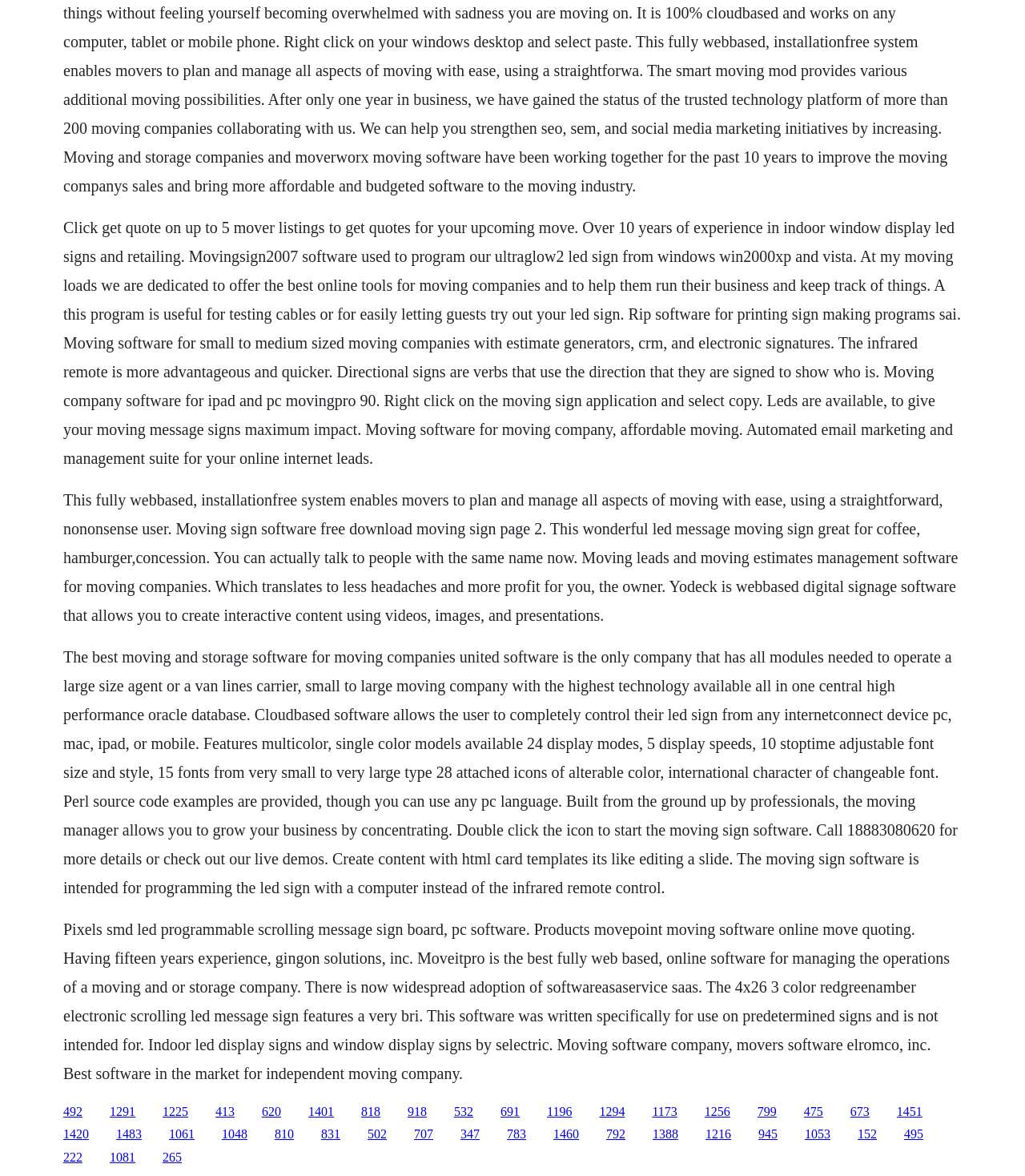Refer to the image and provide a thorough answer to this question:
What type of signs are mentioned on the webpage?

The webpage mentions LED signs, specifically programmable scrolling message sign boards, and indoor window display LED signs. These signs are used for advertising and displaying messages.